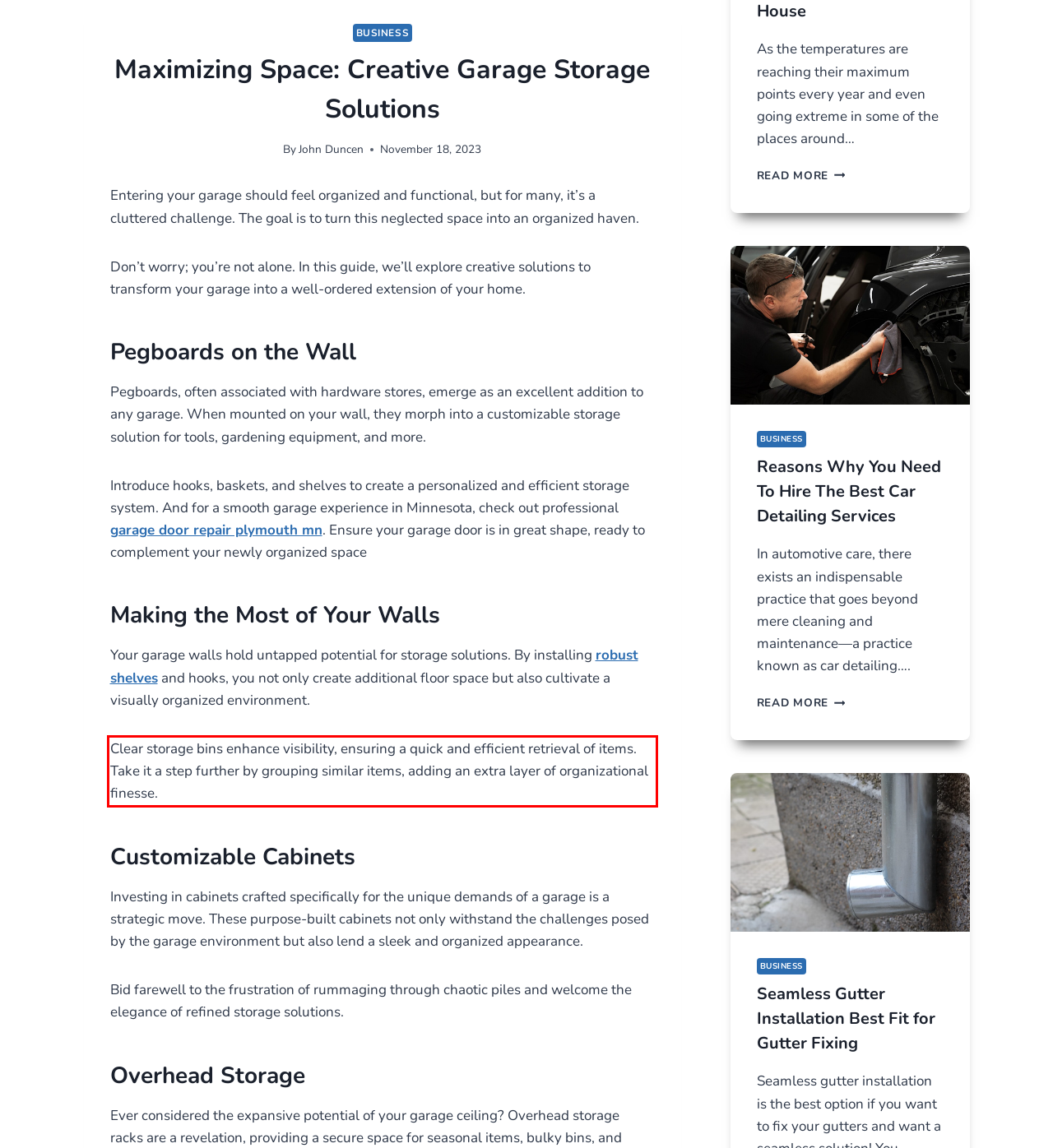Using the webpage screenshot, recognize and capture the text within the red bounding box.

Clear storage bins enhance visibility, ensuring a quick and efficient retrieval of items. Take it a step further by grouping similar items, adding an extra layer of organizational finesse.